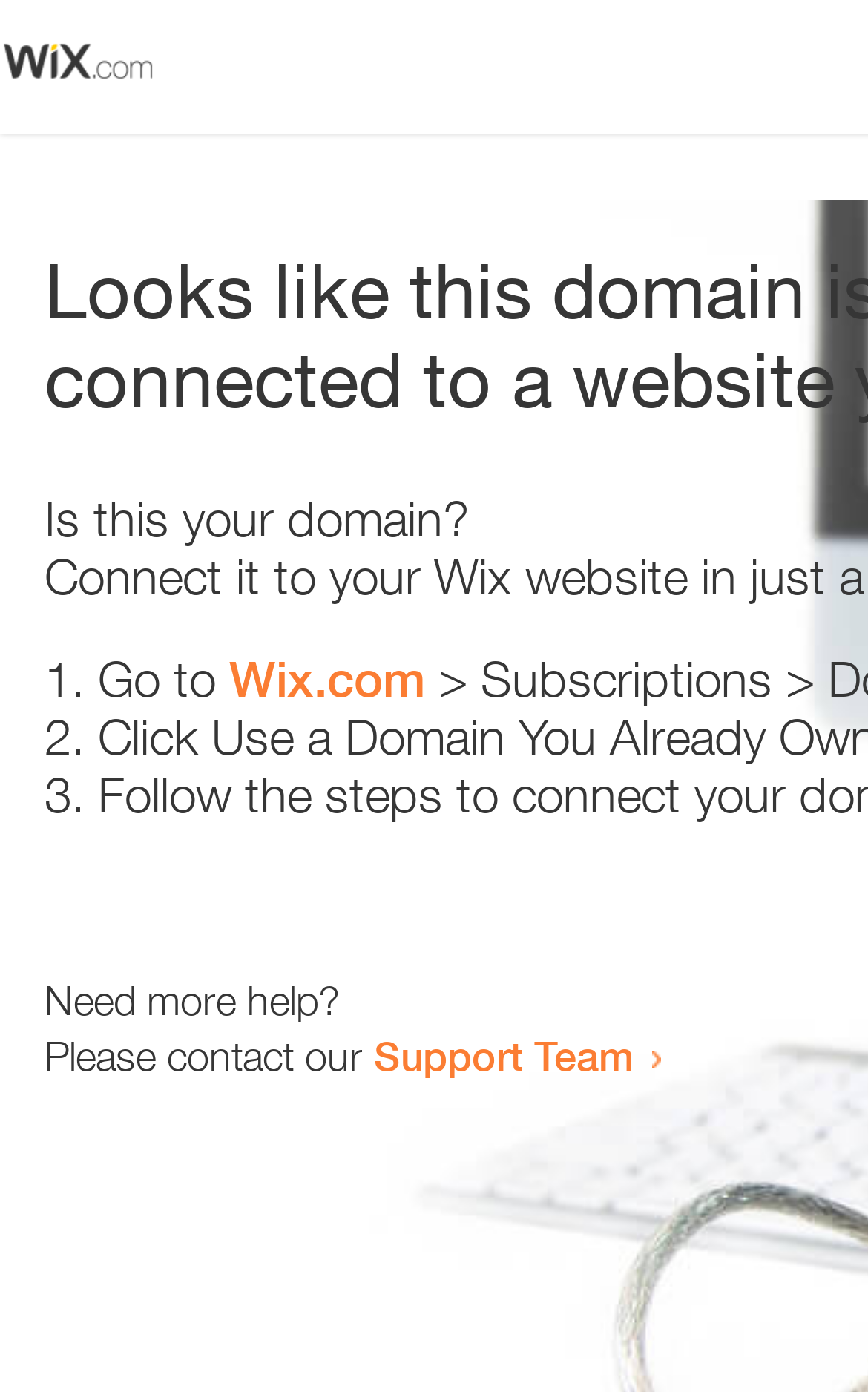Provide a brief response to the question below using one word or phrase:
What is the domain being referred to?

Wix.com